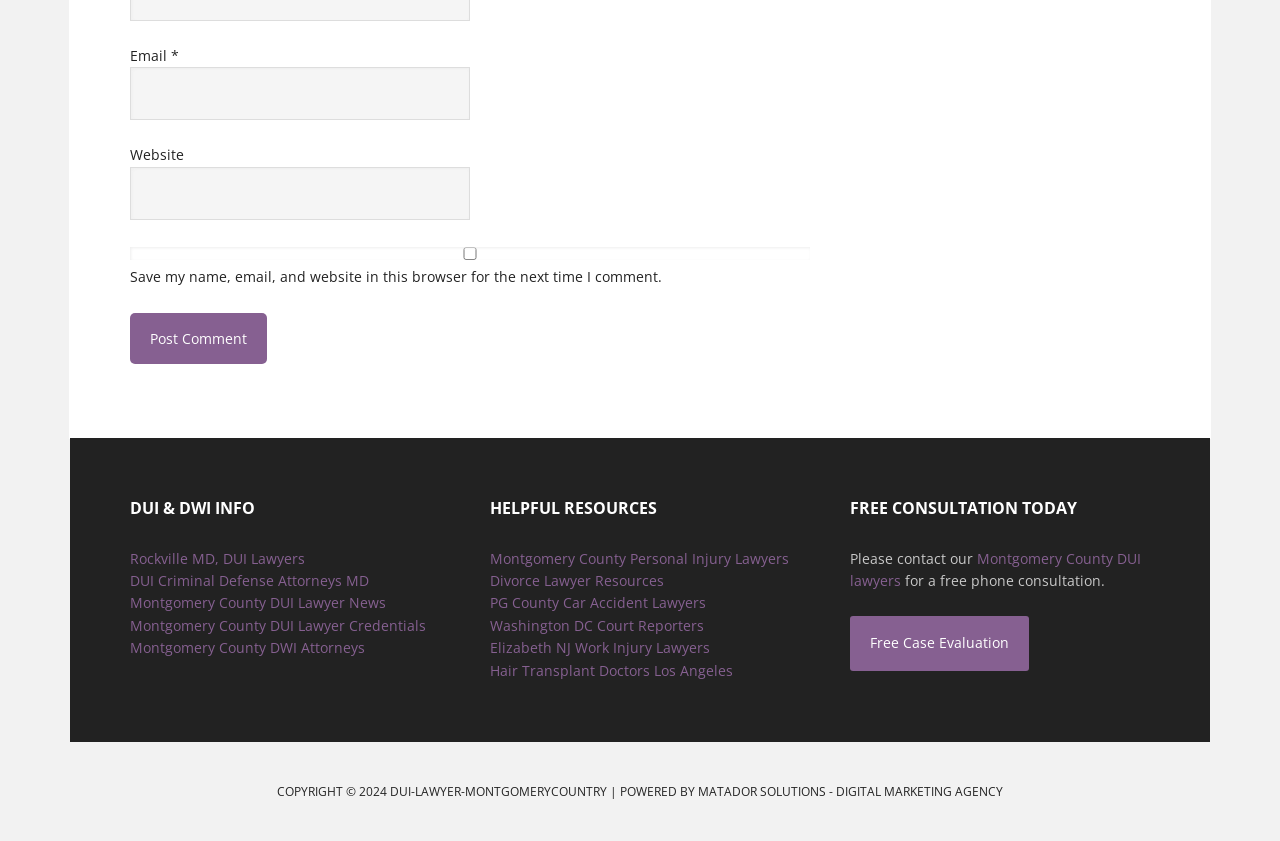What is the action of the button?
Carefully analyze the image and provide a thorough answer to the question.

The button is located below the textboxes and checkbox, and its label is 'Post Comment', suggesting that the action of the button is to submit a comment.